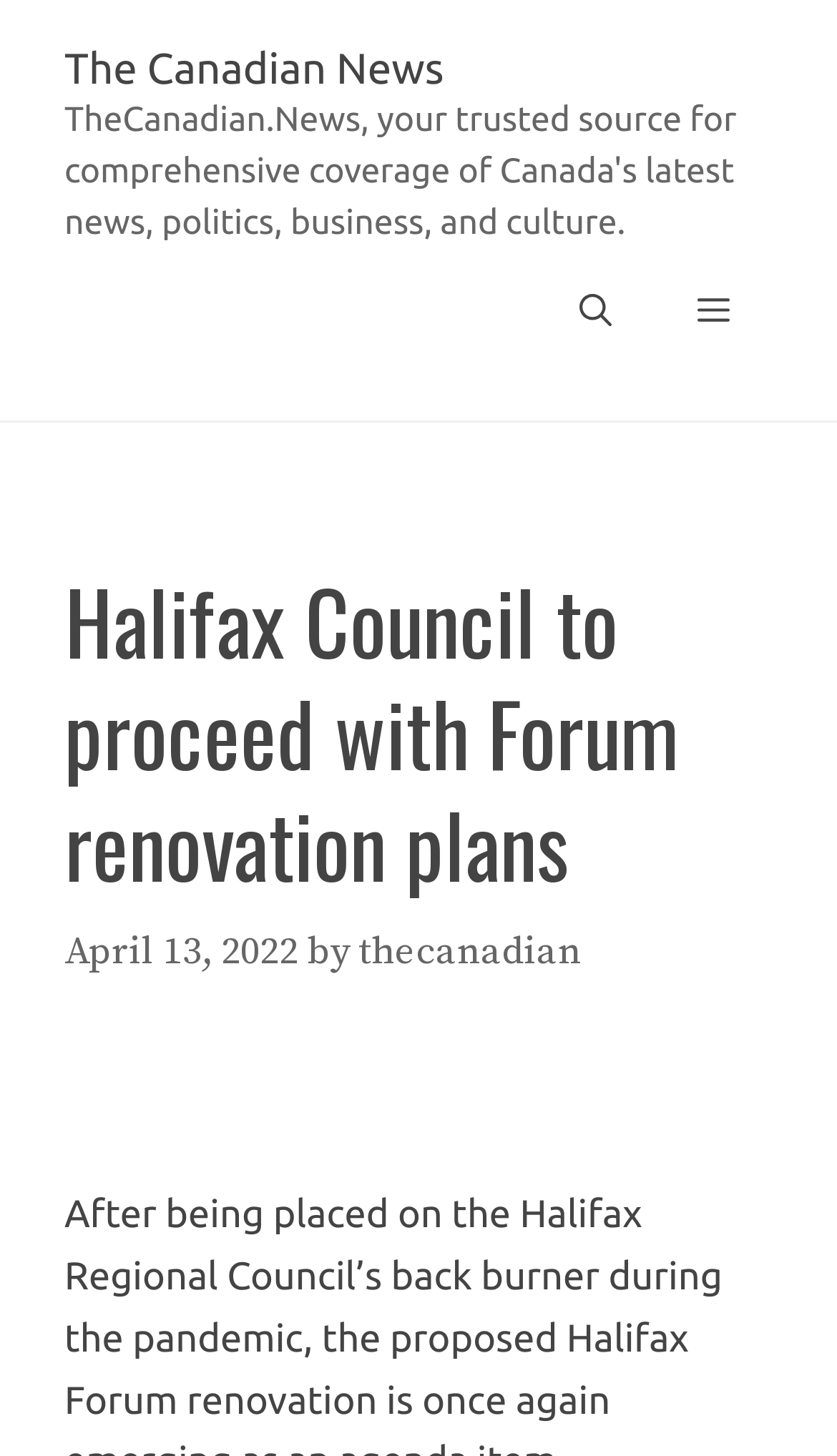Write a detailed summary of the webpage, including text, images, and layout.

The webpage appears to be a news article page, with a focus on the Halifax Council's decision to proceed with the Forum renovation plans. 

At the top of the page, there is a banner that spans the entire width, containing a link to "The Canadian News" on the left side and a navigation menu on the right side. The navigation menu has a "Mobile Toggle" button, which when expanded, reveals a "Menu" button and a link to "Open Search Bar".

Below the banner, there is a header section that takes up most of the page's width. This section contains a heading that reads "Halifax Council to proceed with Forum renovation plans", which is the main title of the article. To the right of the heading, there is a time stamp indicating that the article was published on April 13, 2022. The author of the article, "thecanadian", is credited below the time stamp.

The overall layout of the page is clean, with a clear hierarchy of elements and sufficient whitespace to separate different sections.